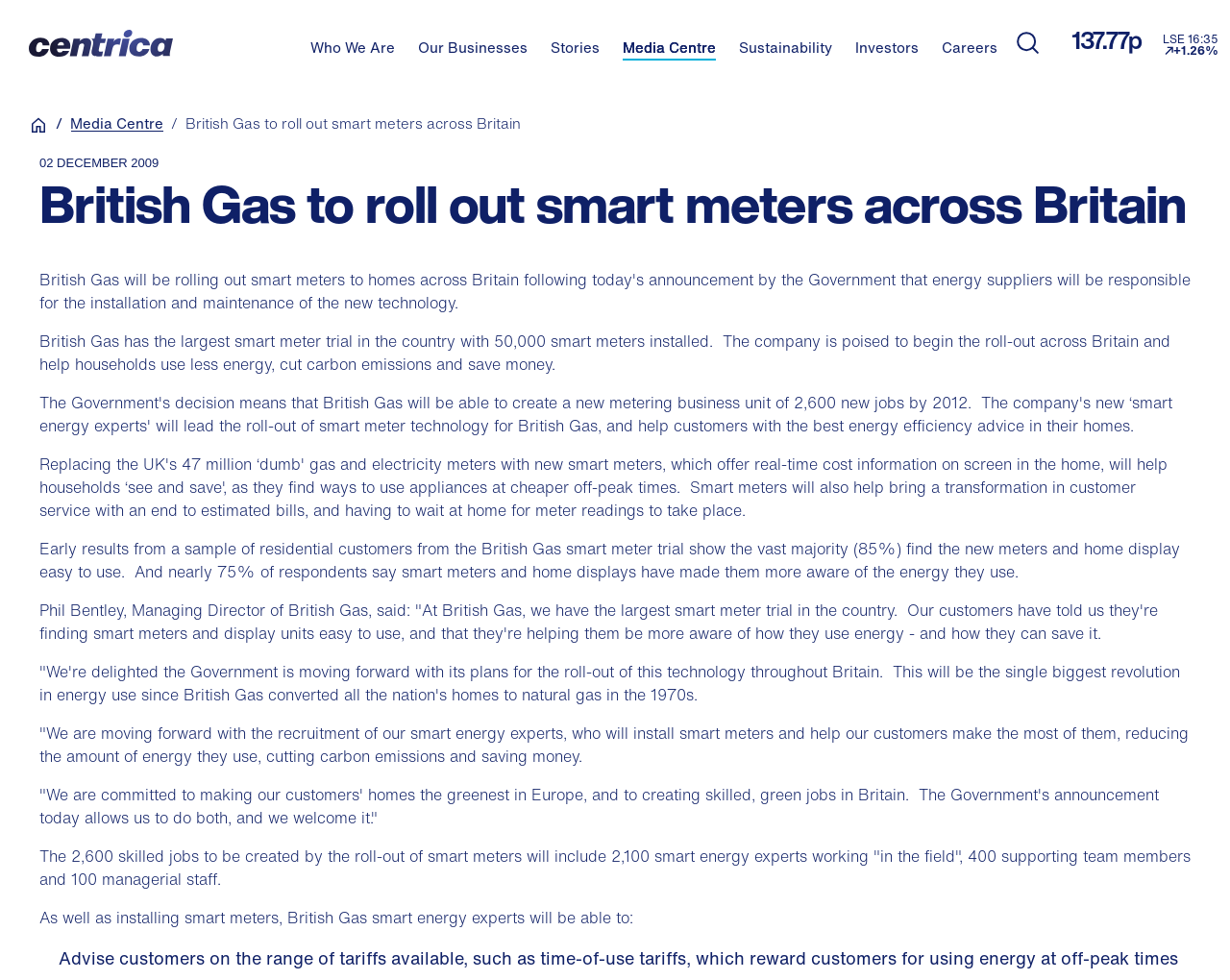Using the format (top-left x, top-left y, bottom-right x, bottom-right y), and given the element description, identify the bounding box coordinates within the screenshot: Media Centre

[0.045, 0.119, 0.133, 0.133]